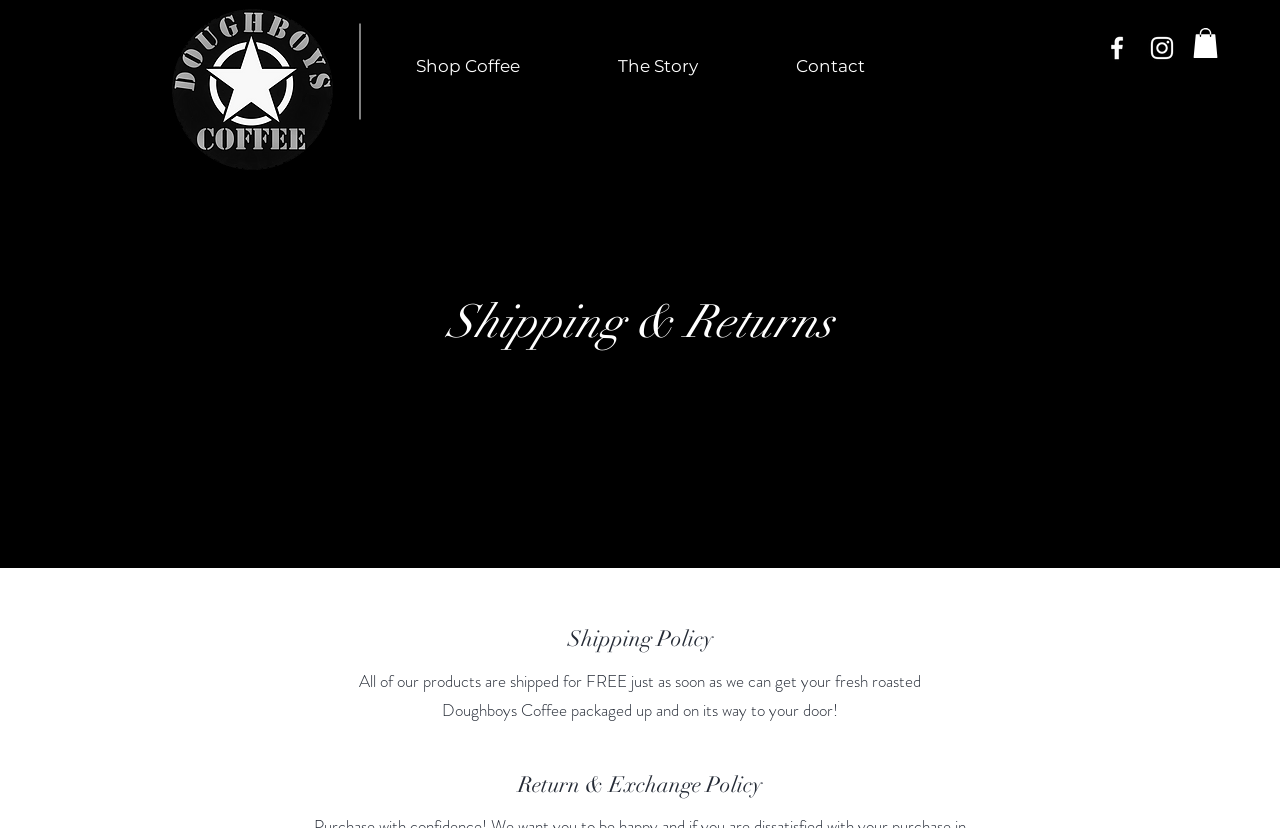For the following element description, predict the bounding box coordinates in the format (top-left x, top-left y, bottom-right x, bottom-right y). All values should be floating point numbers between 0 and 1. Description: The Story

[0.445, 0.05, 0.584, 0.11]